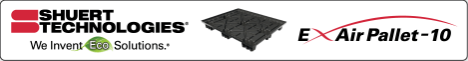With reference to the screenshot, provide a detailed response to the question below:
What is the name of the product depicted in the image?

The image prominently displays a product, which is identified as the ExAir Pallet-10, a robust black pallet designed for efficient and safe transportation.